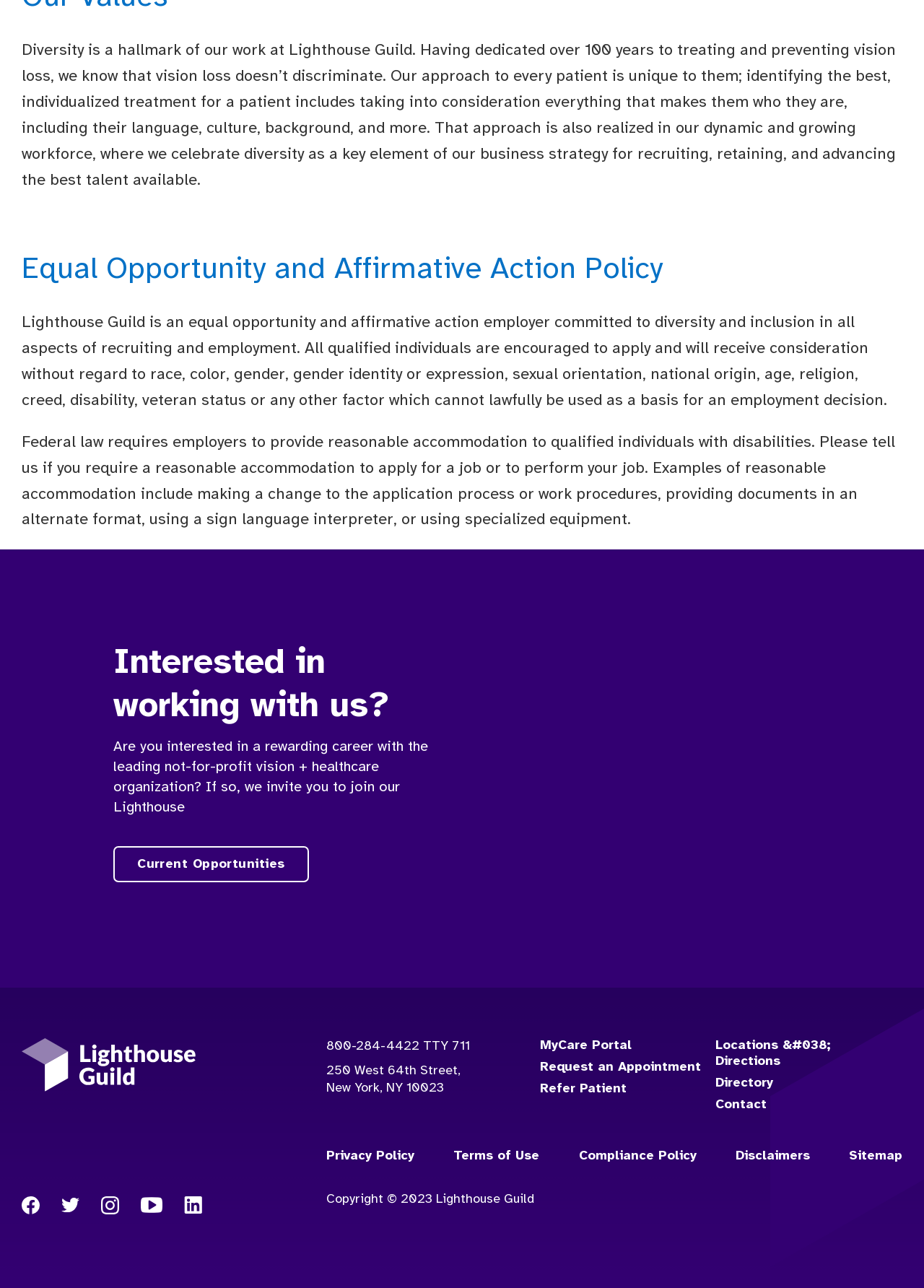From the given element description: "Terms of Use", find the bounding box for the UI element. Provide the coordinates as four float numbers between 0 and 1, in the order [left, top, right, bottom].

[0.491, 0.892, 0.584, 0.904]